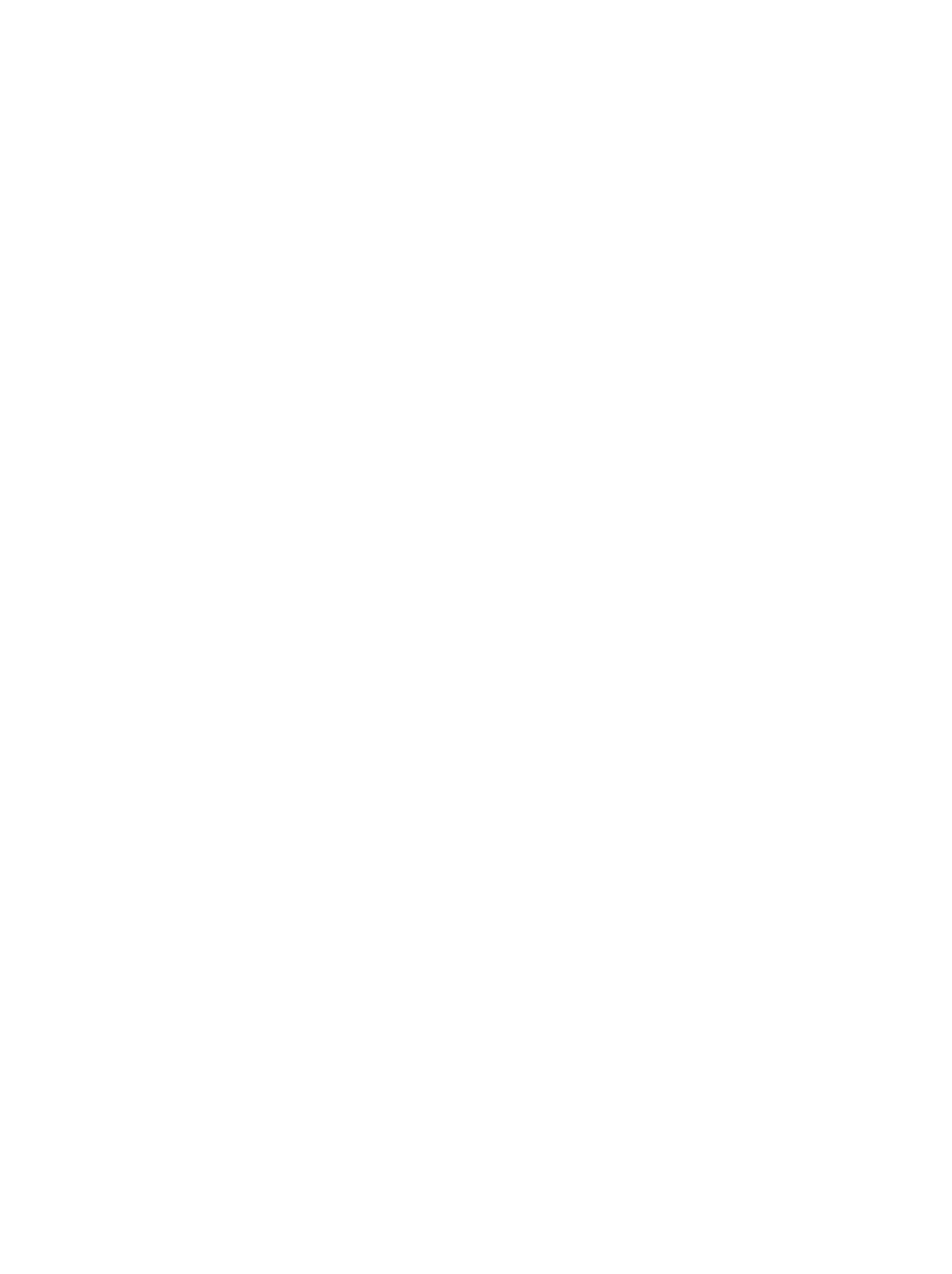Given the element description: "Property", predict the bounding box coordinates of this UI element. The coordinates must be four float numbers between 0 and 1, given as [left, top, right, bottom].

None